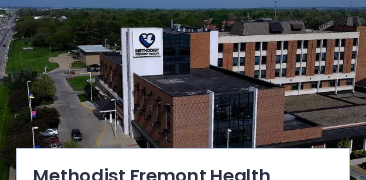What surrounds the hospital?
Please use the image to provide a one-word or short phrase answer.

Green spaces and grounds